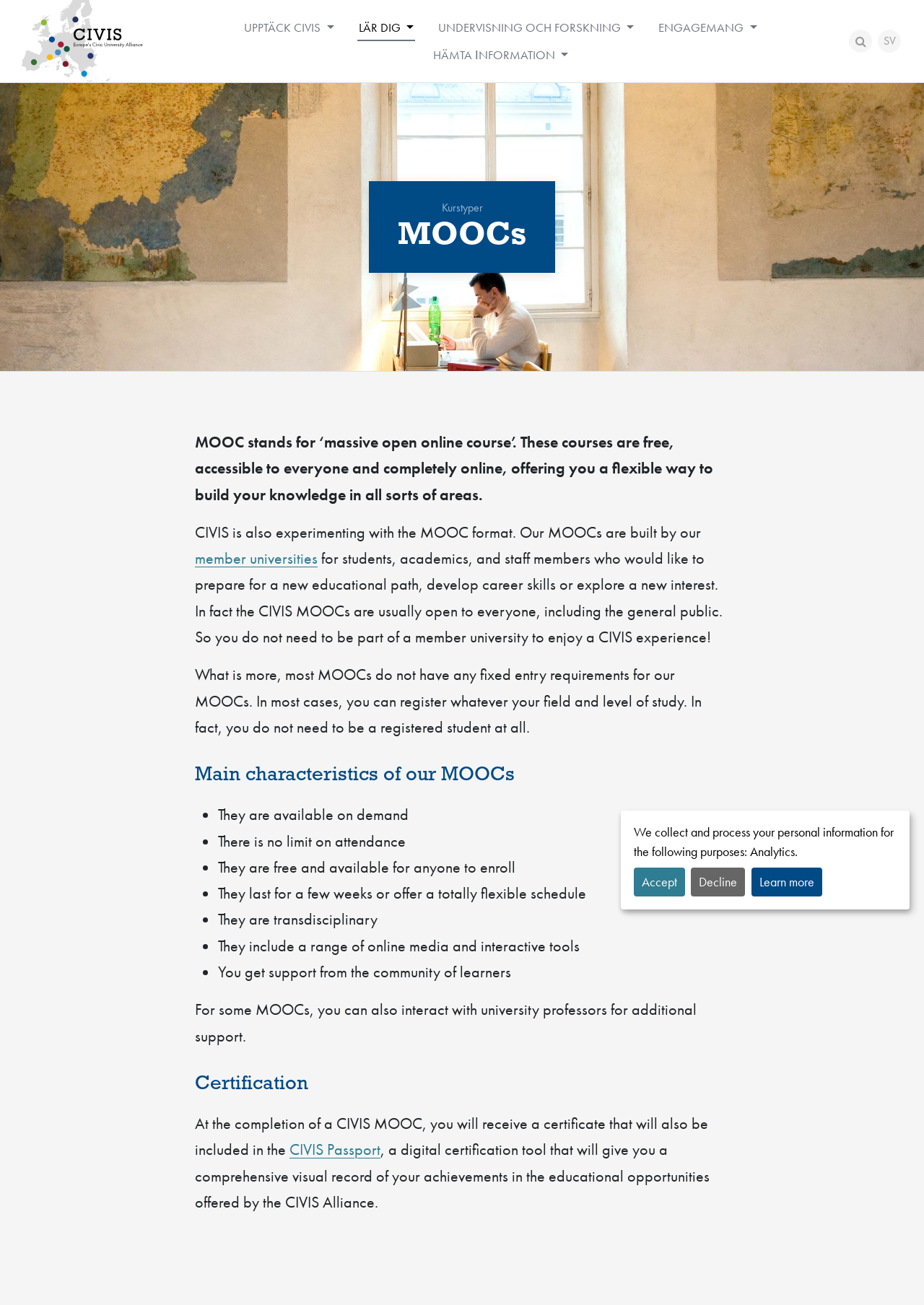Identify the bounding box for the UI element described as: "Upptäck CIVIS". The coordinates should be four float numbers between 0 and 1, i.e., [left, top, right, bottom].

[0.263, 0.01, 0.363, 0.032]